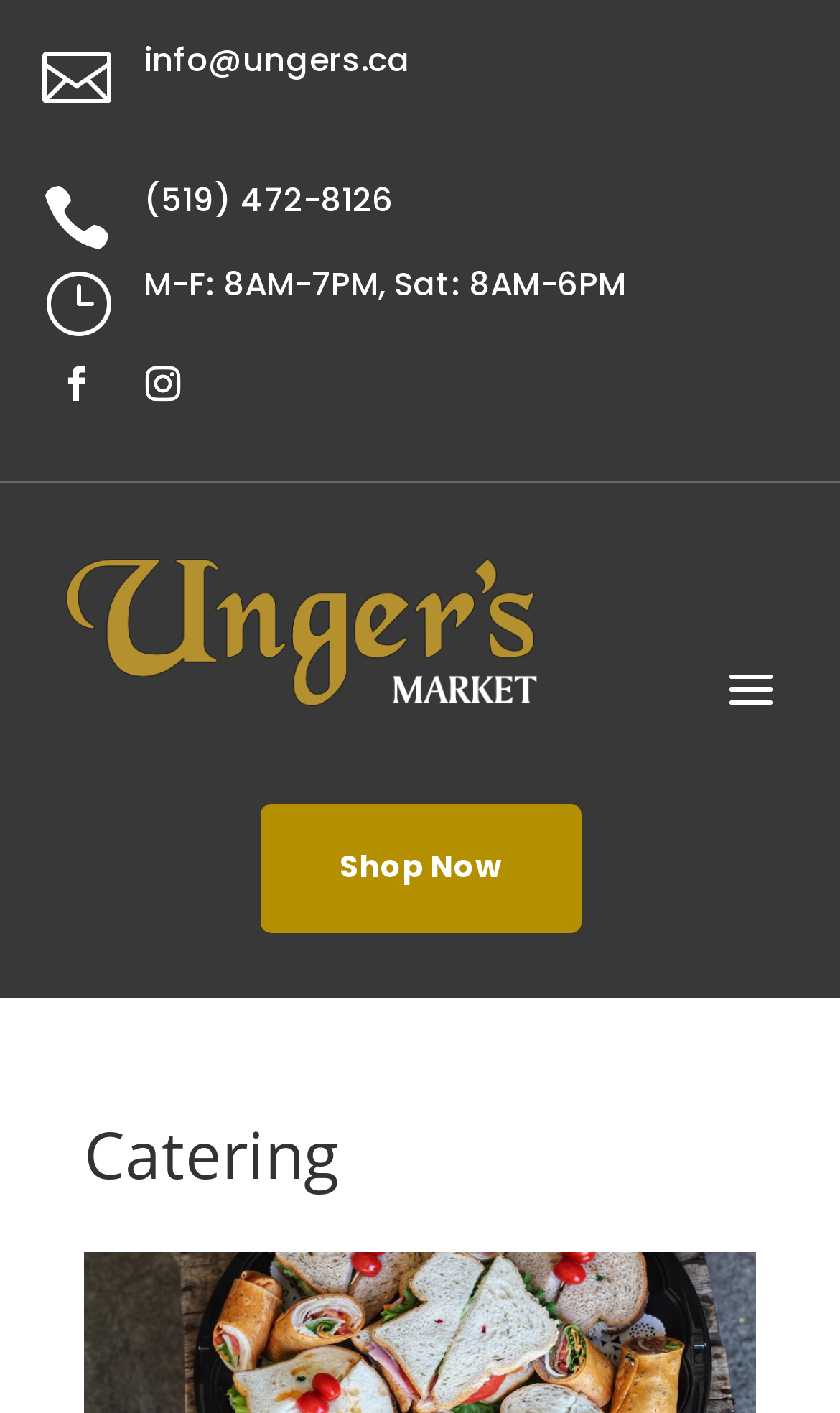Based on the image, please elaborate on the answer to the following question:
What type of service does Unger's Market offer?

The type of service offered by Unger's Market can be inferred from the heading element located at the bottom of the webpage, which explicitly states 'Catering'. This suggests that Unger's Market provides catering services, likely for events or gatherings.